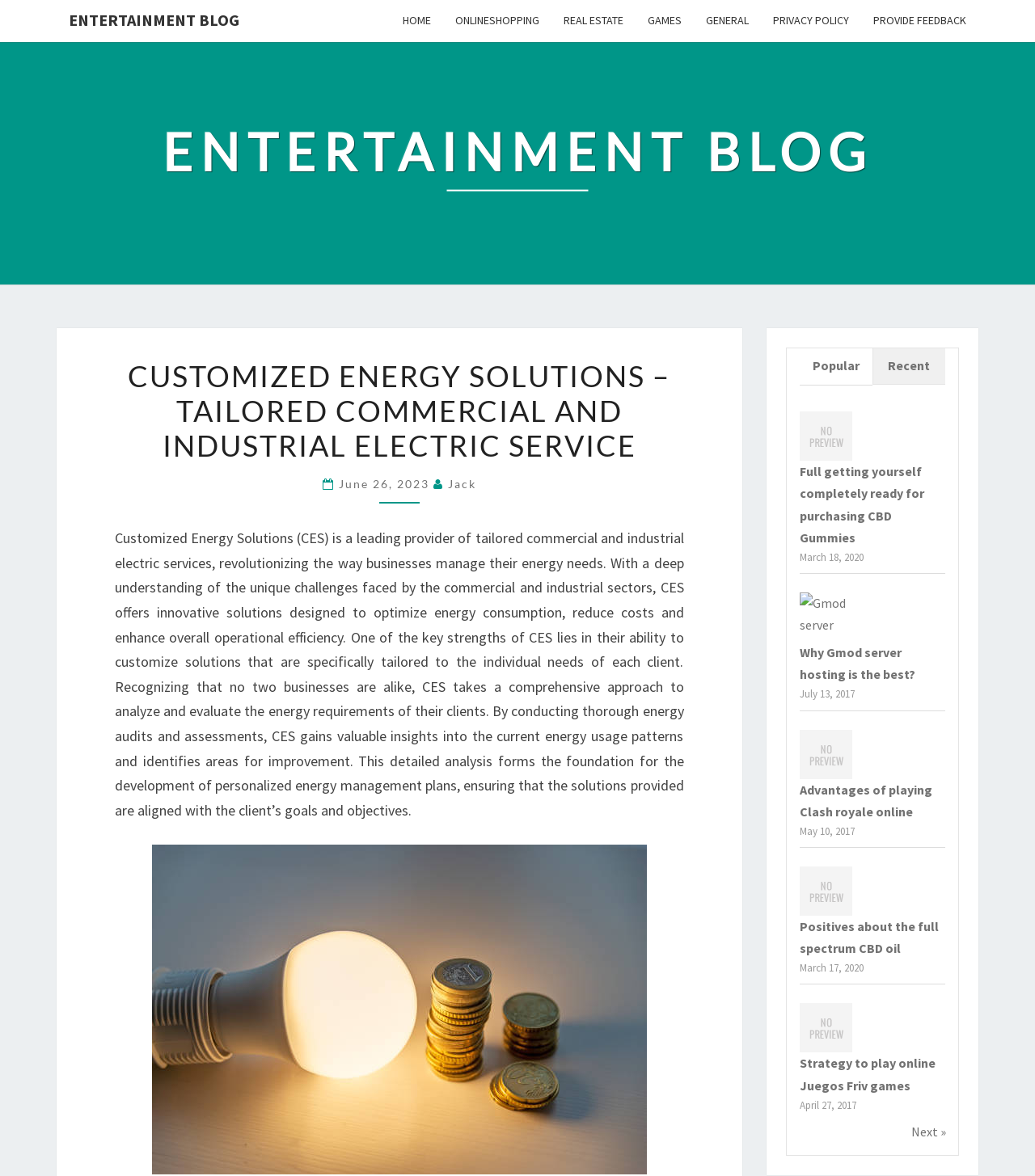What is the name of the company providing energy solutions?
Based on the visual details in the image, please answer the question thoroughly.

The company name is mentioned in the header section of the webpage, specifically in the element with the text 'CUSTOMIZED ENERGY SOLUTIONS – TAILORED COMMERCIAL AND INDUSTRIAL ELECTRIC SERVICE'.